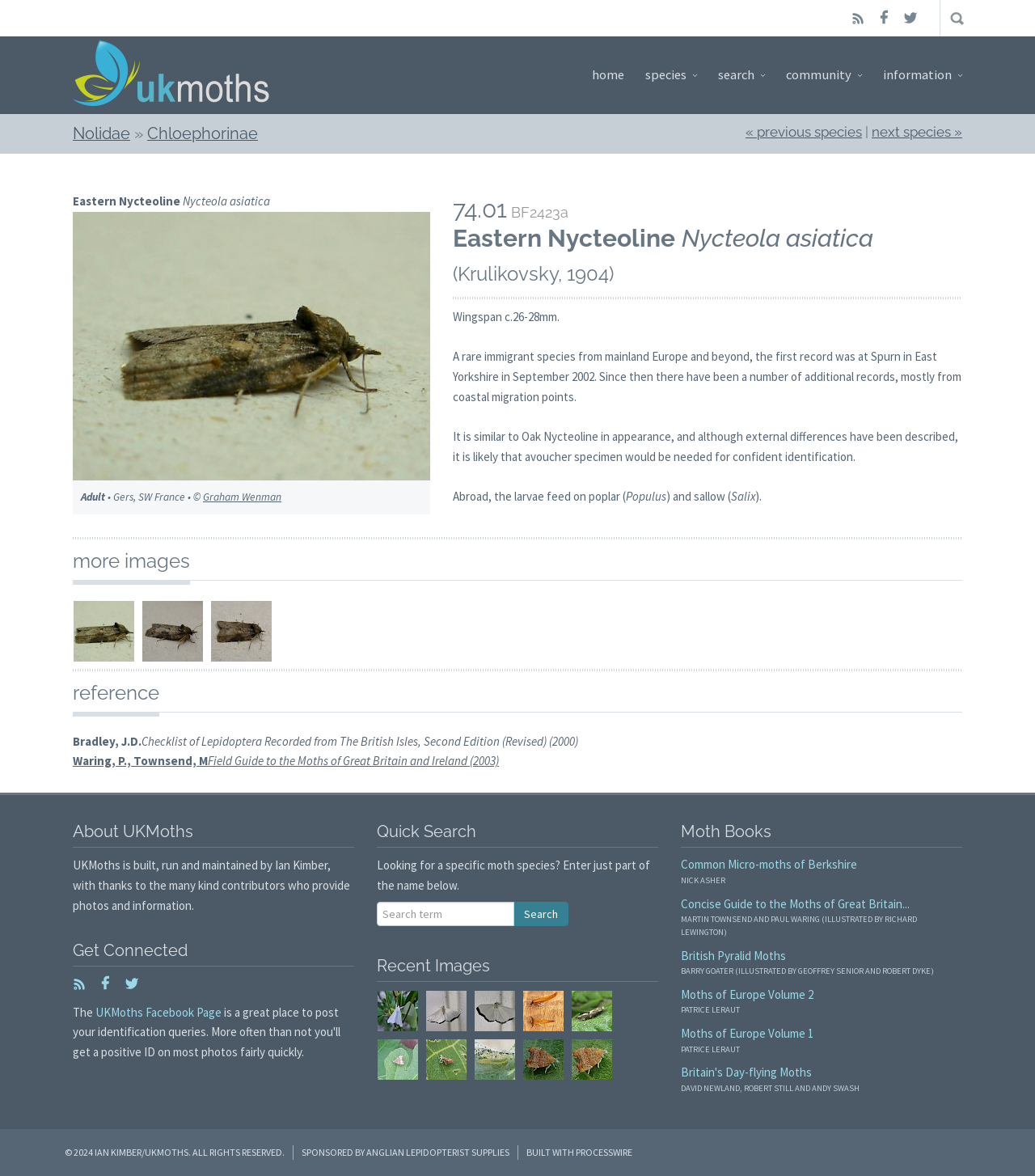Indicate the bounding box coordinates of the clickable region to achieve the following instruction: "search for a specific moth species."

[0.364, 0.767, 0.497, 0.787]